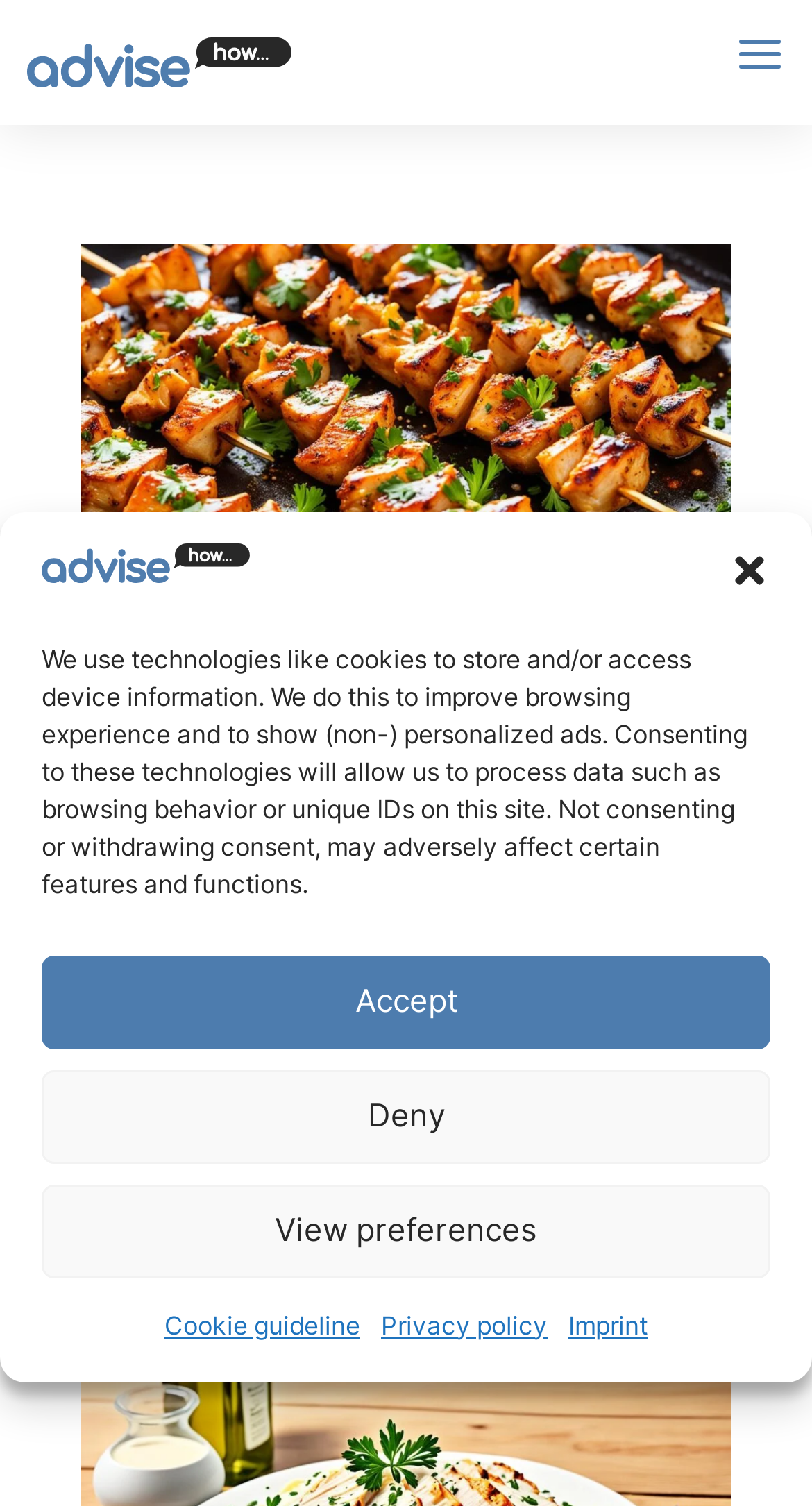Locate the bounding box coordinates of the area where you should click to accomplish the instruction: "check the Recipes category".

[0.254, 0.535, 0.387, 0.558]